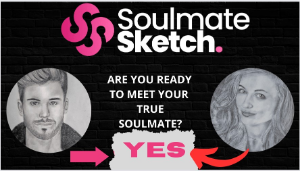How many portraits are in the image?
Based on the screenshot, provide a one-word or short-phrase response.

Two